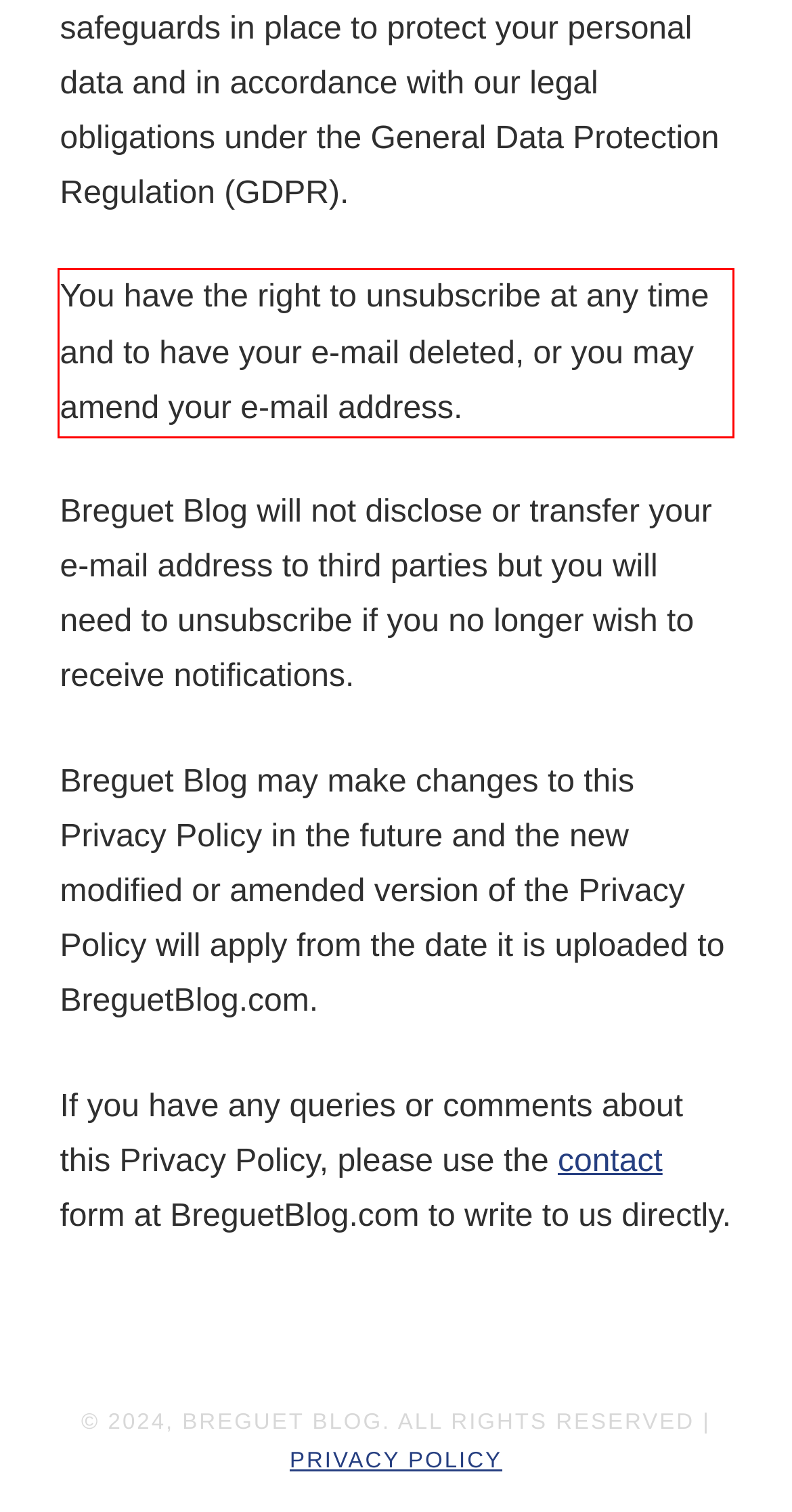Please examine the screenshot of the webpage and read the text present within the red rectangle bounding box.

You have the right to unsubscribe at any time and to have your e-mail deleted, or you may amend your e-mail address.